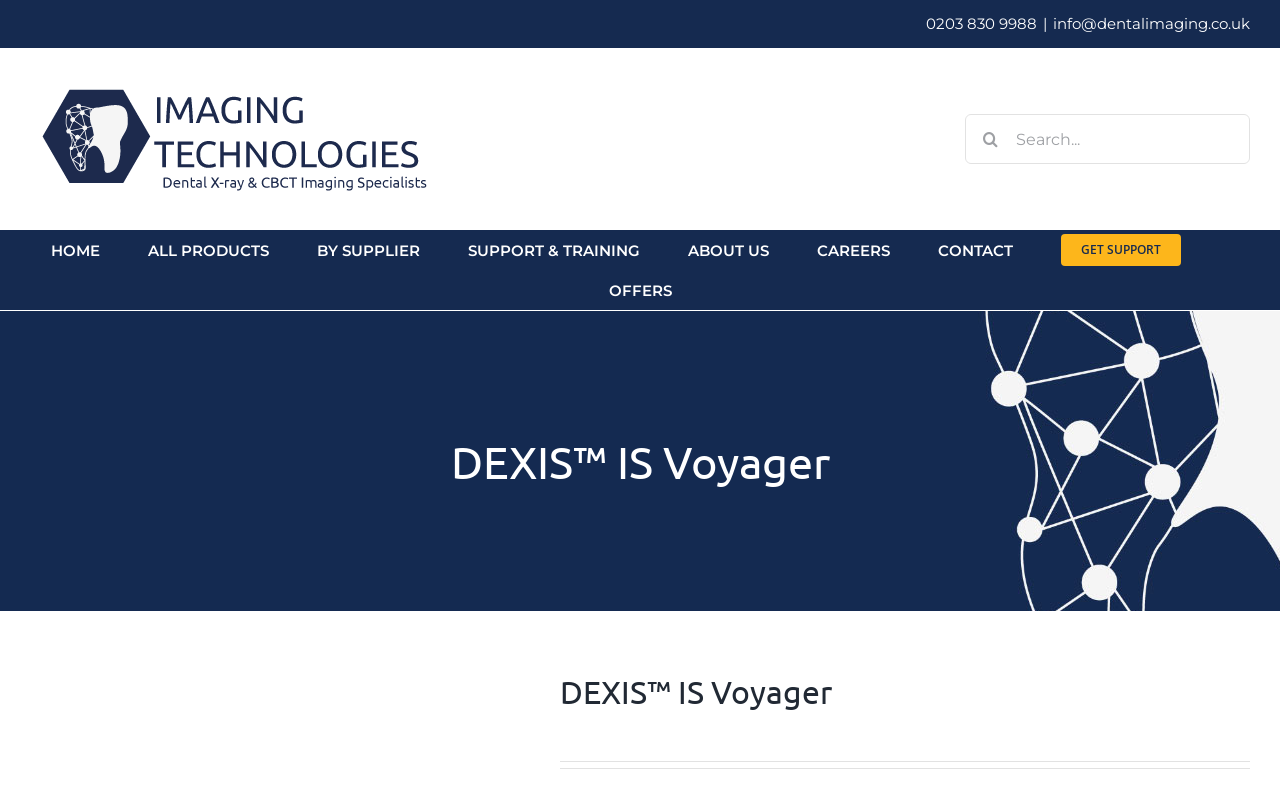Is there a search function on the webpage?
Answer with a single word or phrase, using the screenshot for reference.

Yes